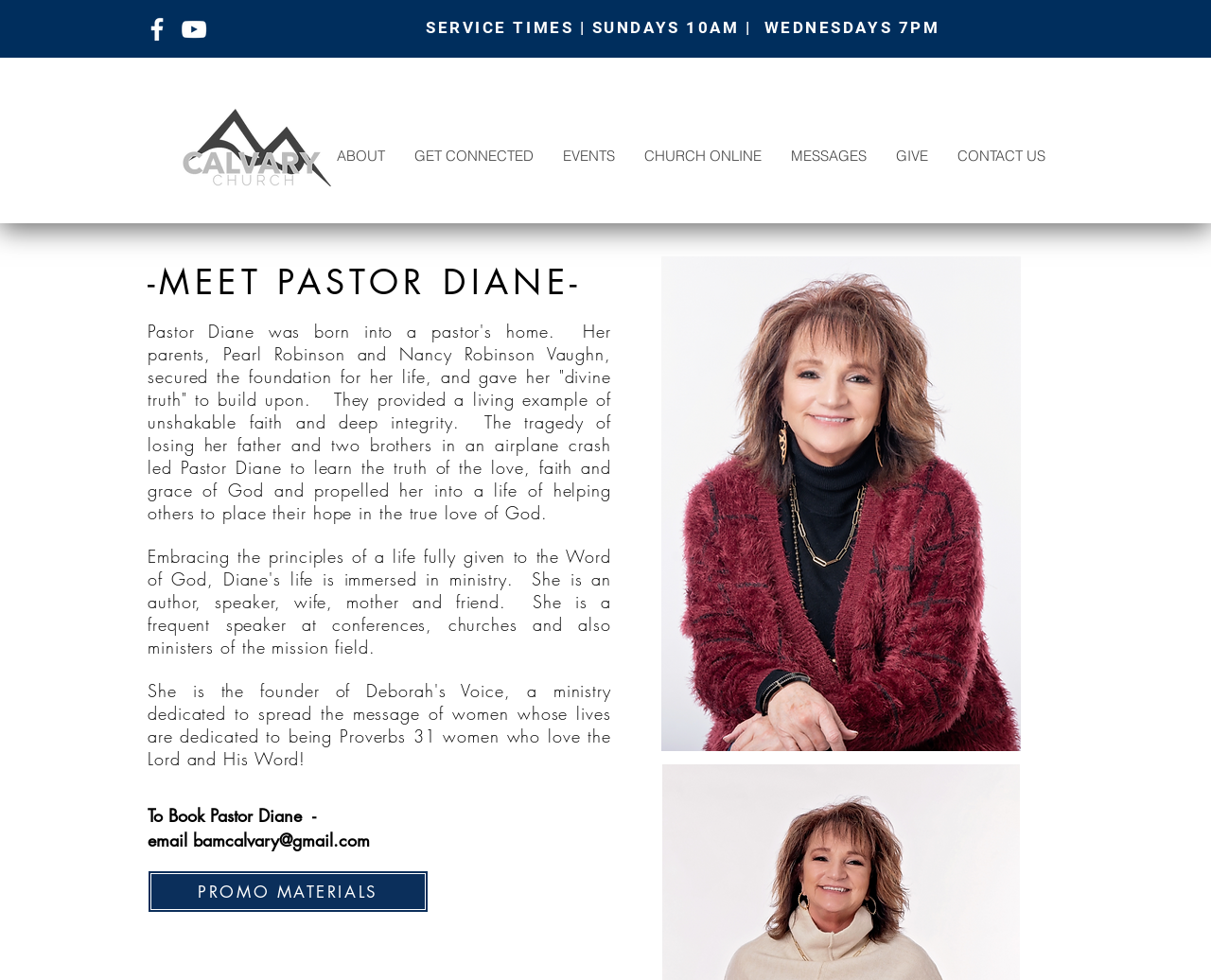Determine the bounding box coordinates of the region I should click to achieve the following instruction: "Get connected". Ensure the bounding box coordinates are four float numbers between 0 and 1, i.e., [left, top, right, bottom].

[0.33, 0.136, 0.452, 0.182]